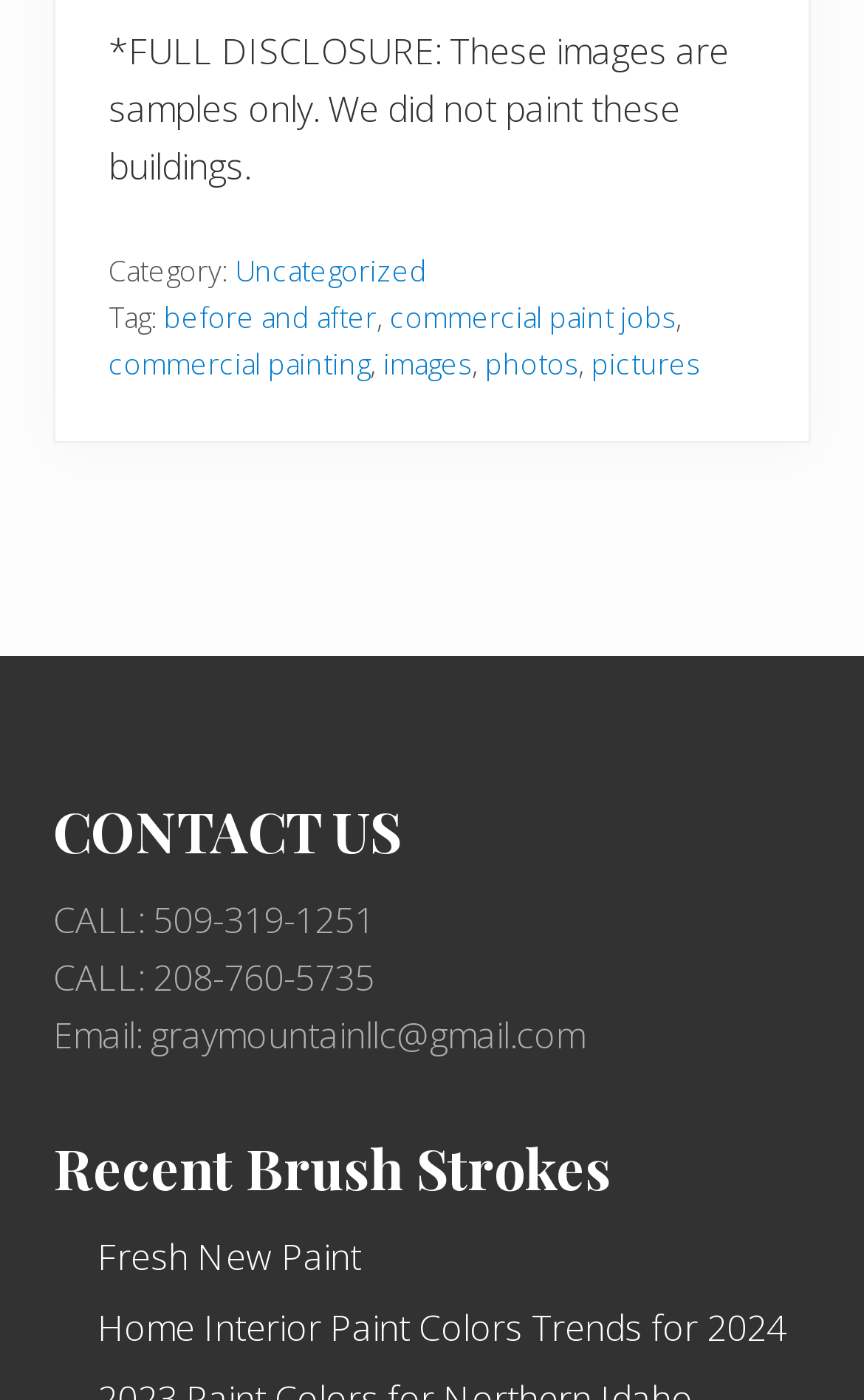How many recent brush strokes are listed? Analyze the screenshot and reply with just one word or a short phrase.

2